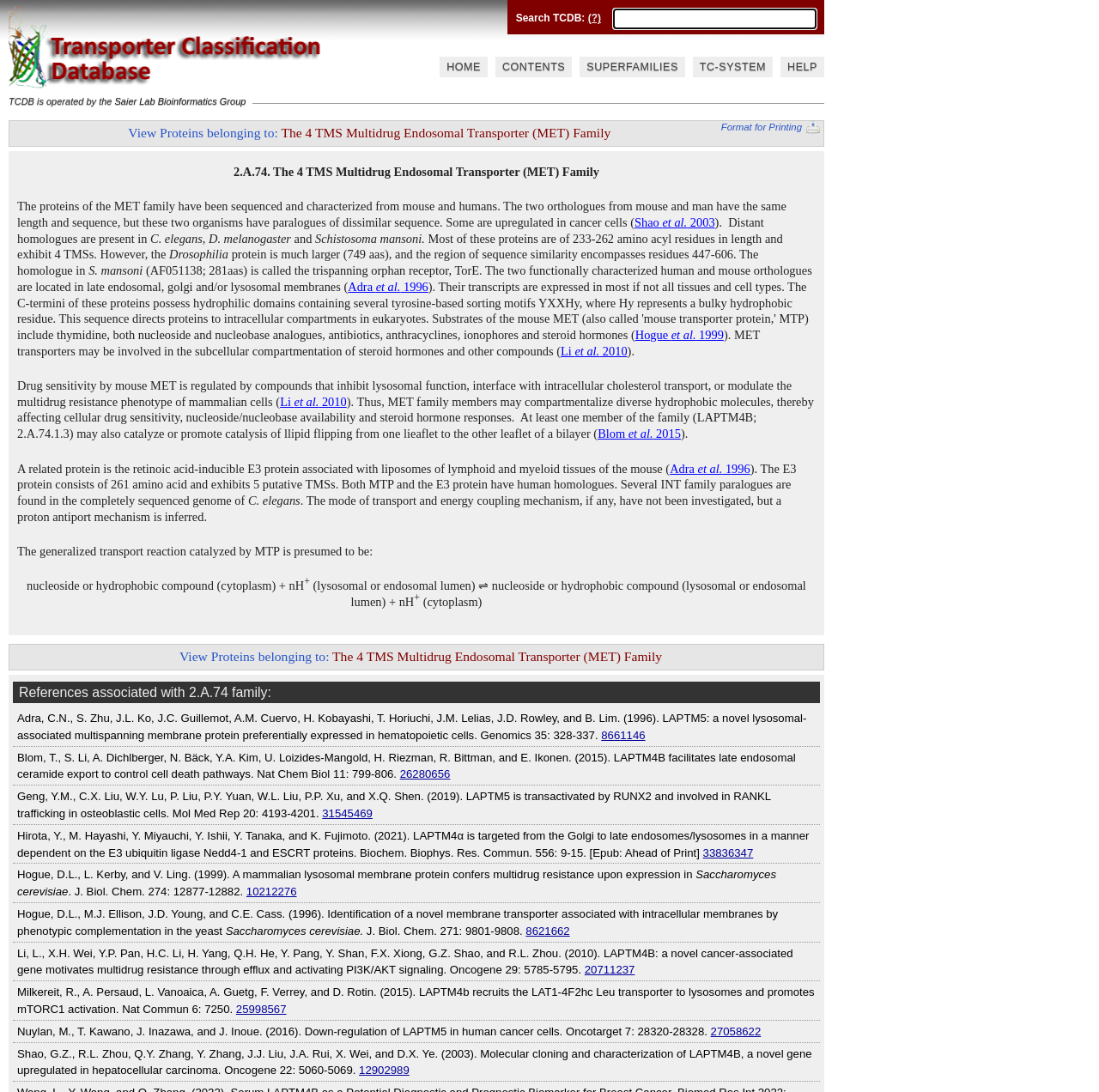What is the name of the protein associated with liposomes of lymphoid and myeloid tissues of the mouse?
Using the visual information, respond with a single word or phrase.

E3 protein